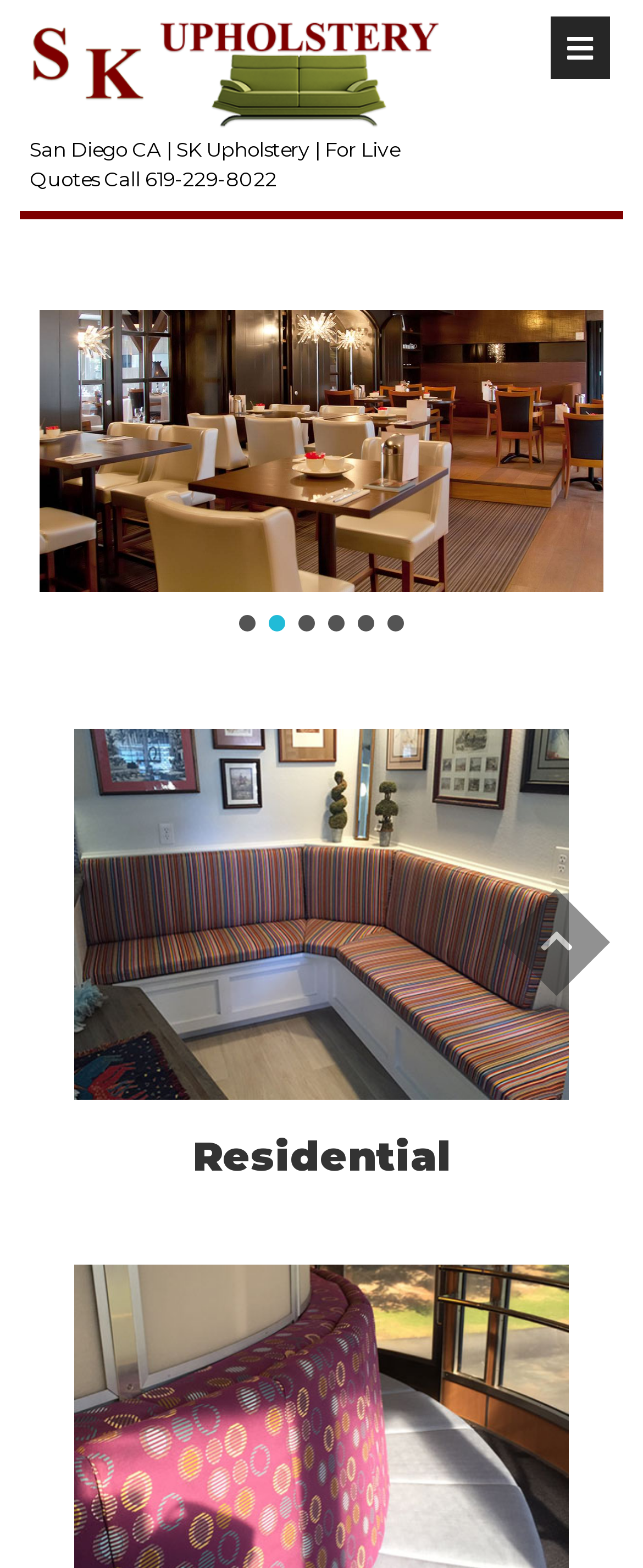Please specify the bounding box coordinates of the clickable section necessary to execute the following command: "Open the menu".

[0.856, 0.0, 0.949, 0.061]